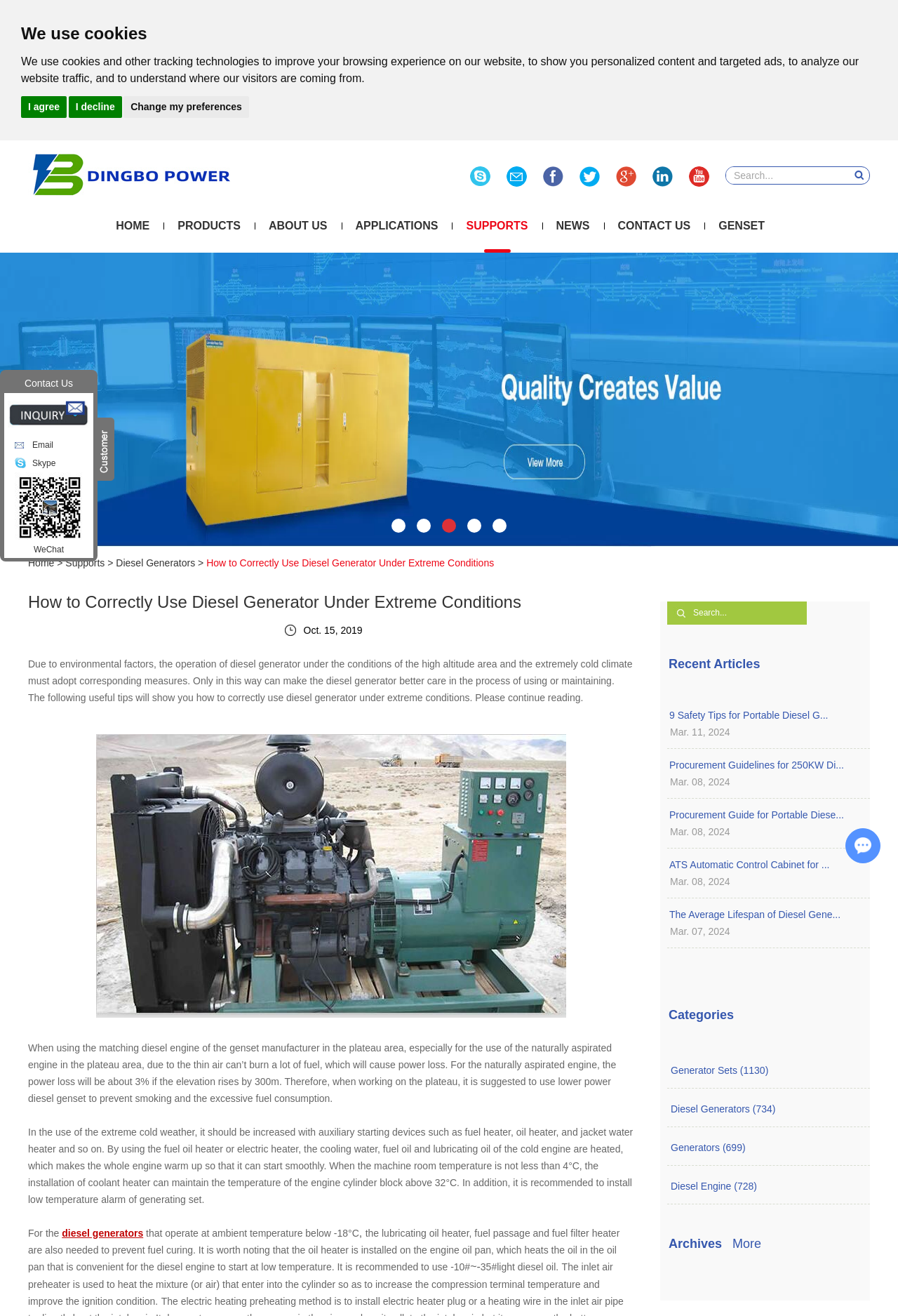Please find and provide the title of the webpage.

How to Correctly Use Diesel Generator Under Extreme Conditions